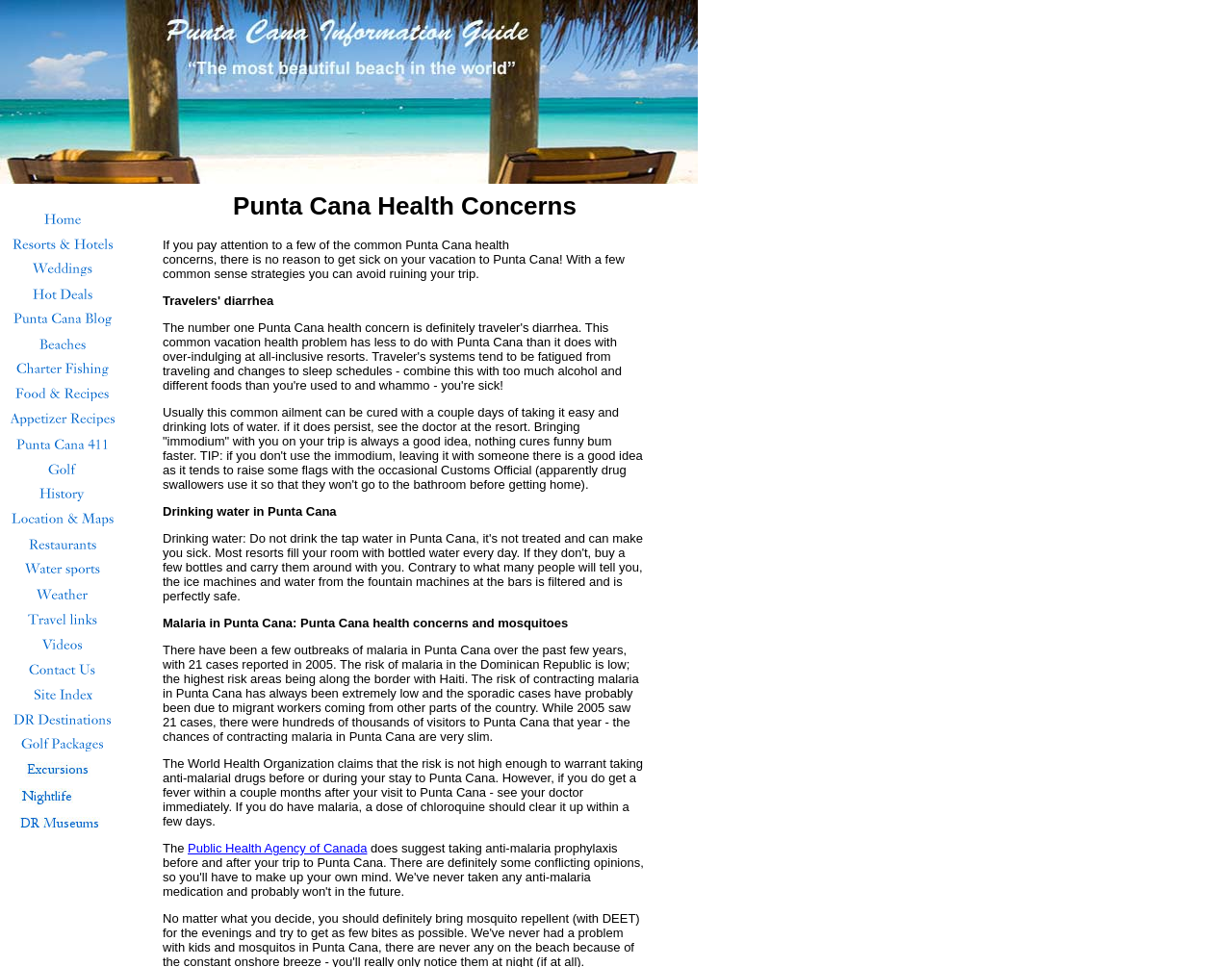Could you locate the bounding box coordinates for the section that should be clicked to accomplish this task: "Click on the 'home' link".

[0.0, 0.228, 0.102, 0.243]